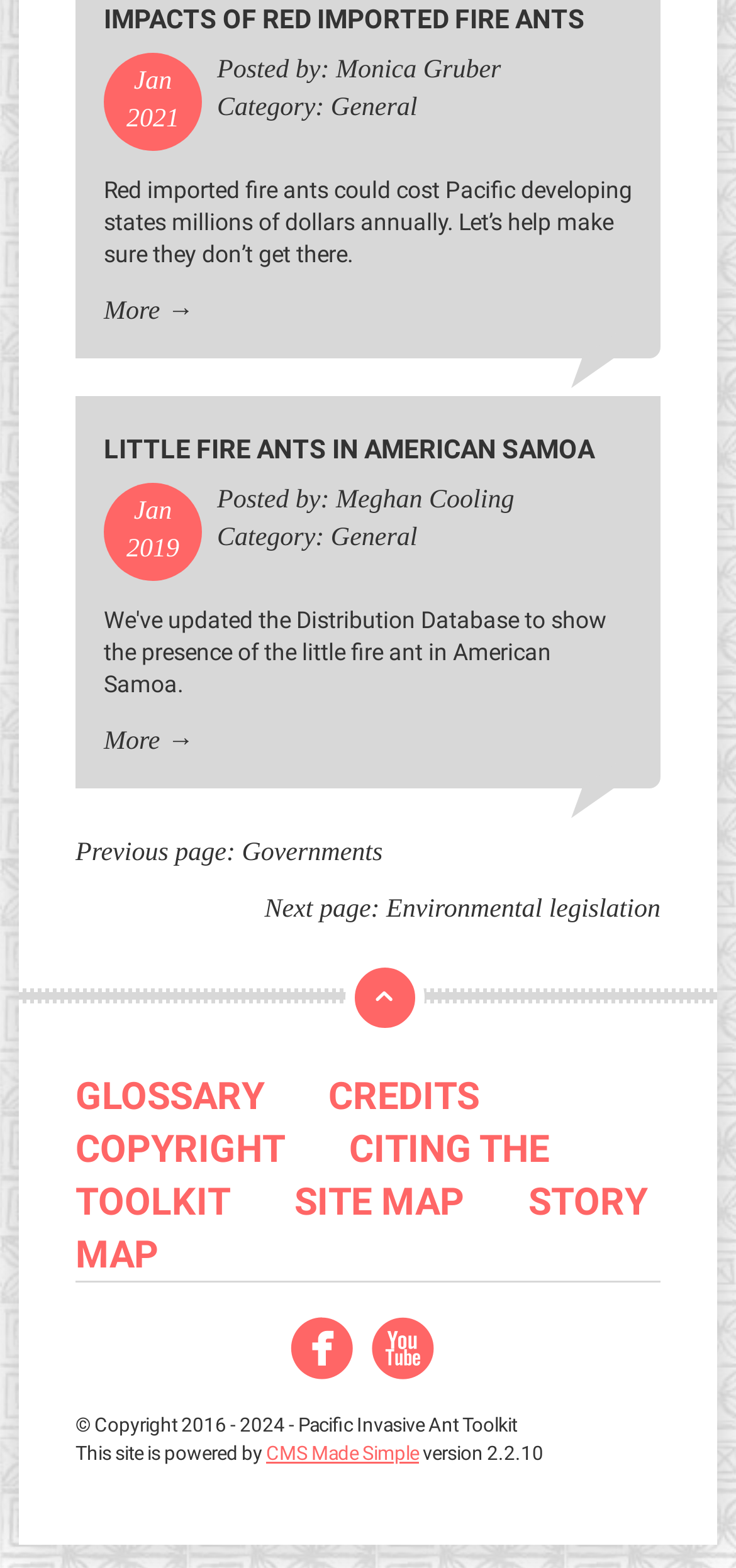Give a one-word or phrase response to the following question: What is the date of the first post?

Jan 2021